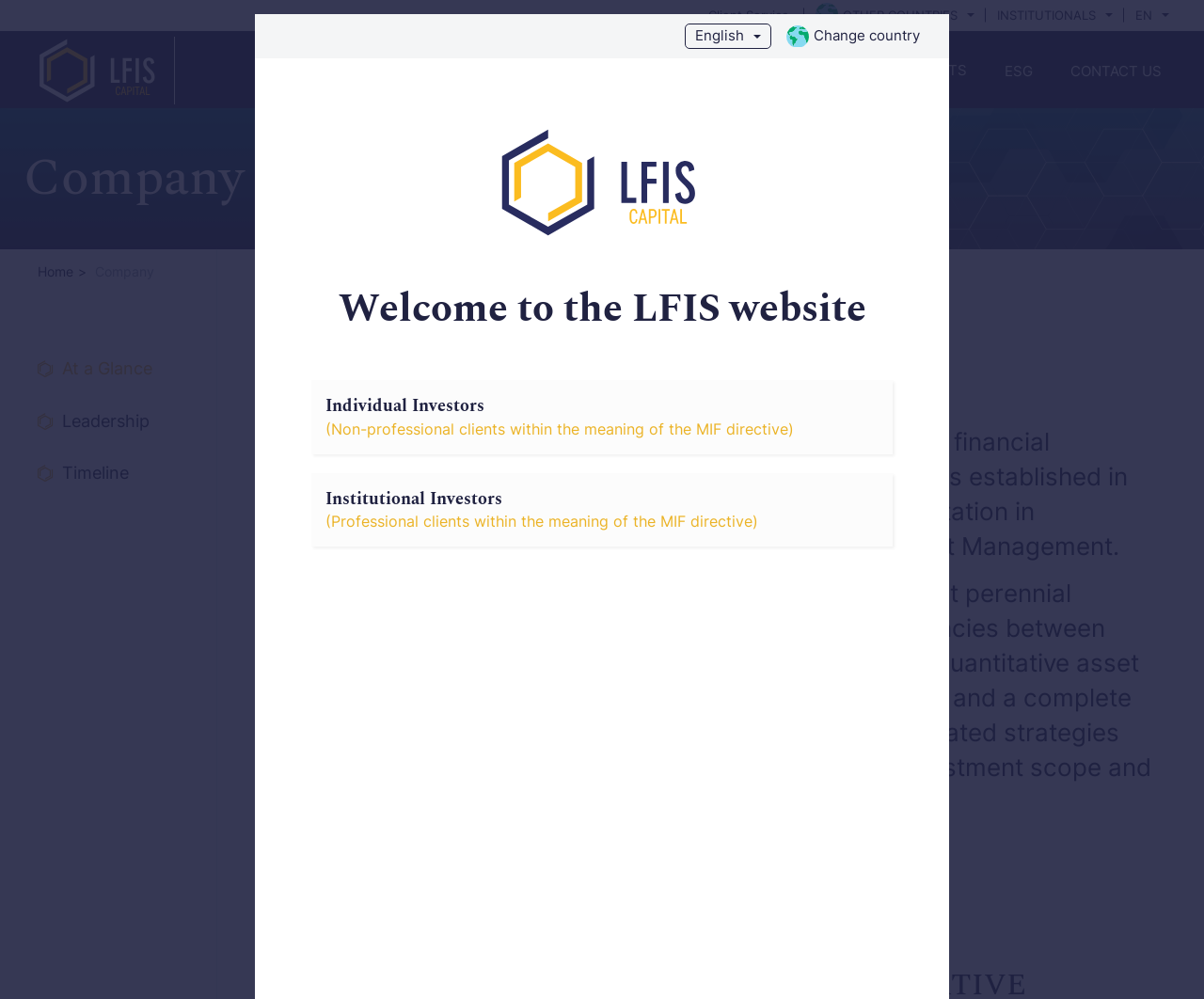Please find the bounding box coordinates in the format (top-left x, top-left y, bottom-right x, bottom-right y) for the given element description. Ensure the coordinates are floating point numbers between 0 and 1. Description: Change country

[0.648, 0.024, 0.769, 0.048]